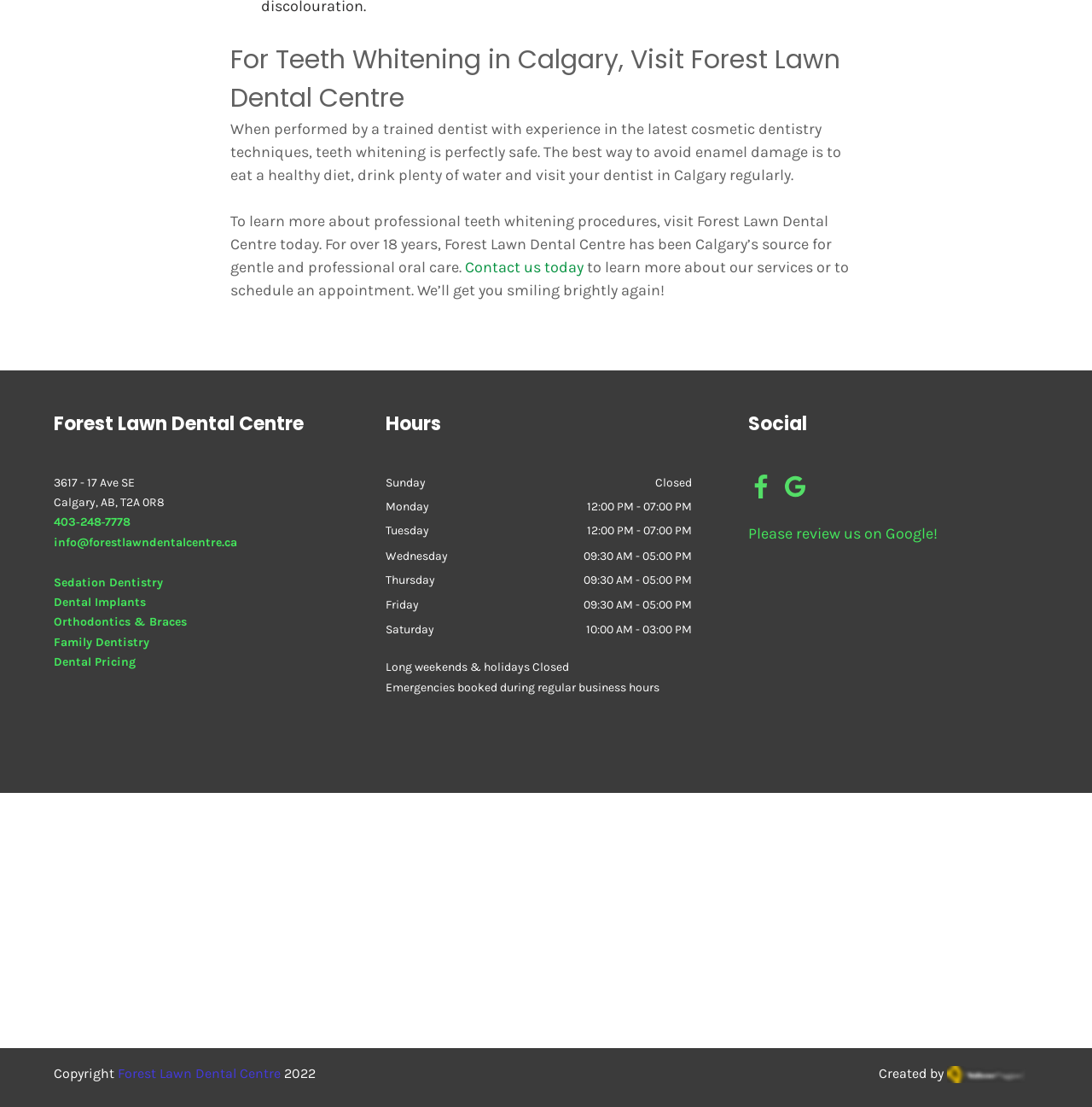Please identify the bounding box coordinates of the clickable area that will fulfill the following instruction: "Learn more about professional teeth whitening procedures". The coordinates should be in the format of four float numbers between 0 and 1, i.e., [left, top, right, bottom].

[0.211, 0.233, 0.534, 0.25]